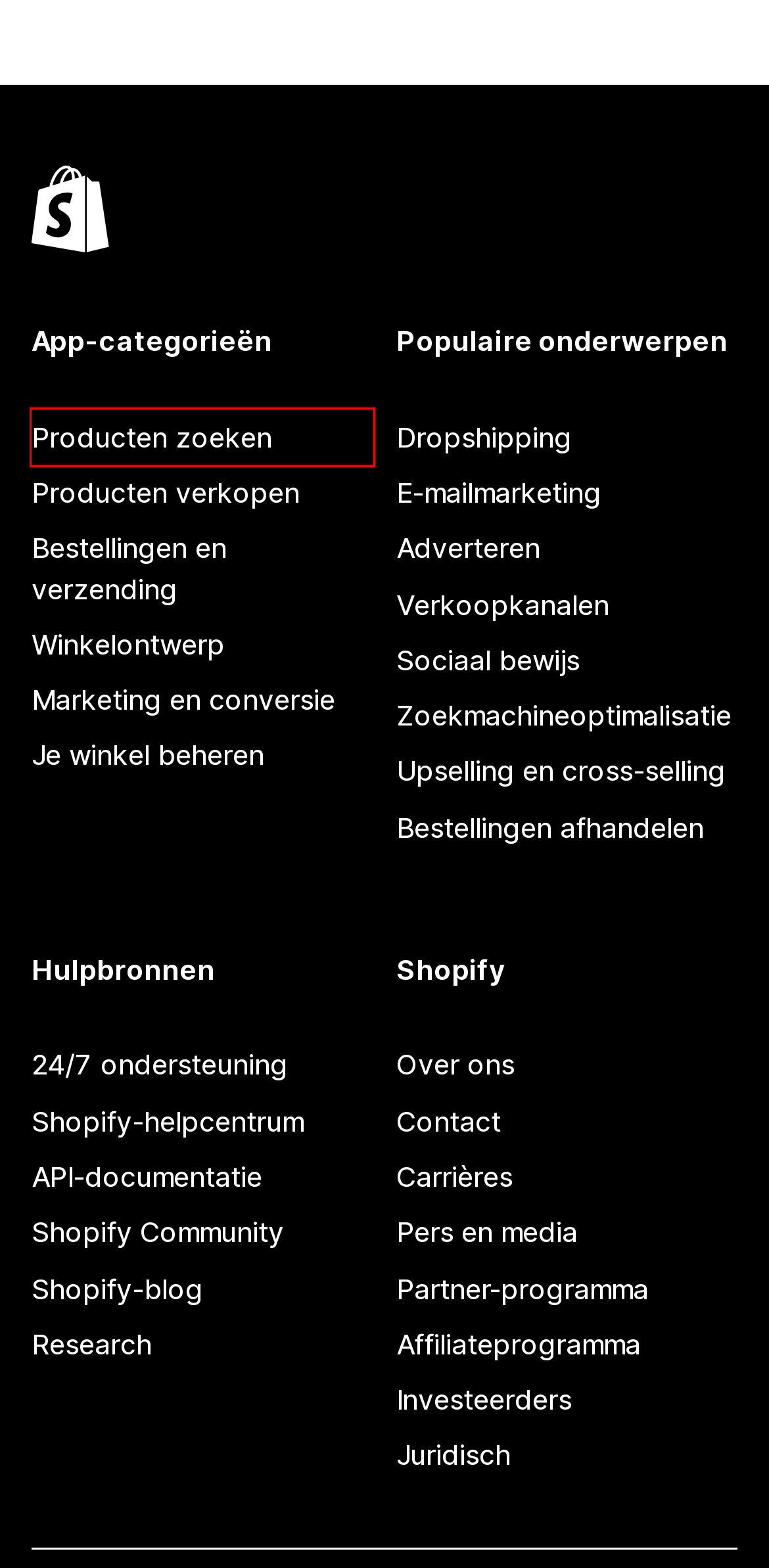A screenshot of a webpage is given with a red bounding box around a UI element. Choose the description that best matches the new webpage shown after clicking the element within the red bounding box. Here are the candidates:
A. De beste Producten zoeken-apps voor 2024 \- Shopify App Store
B. Word vandaag nog een Shopify-partner - Shopify Partners - Shopify Nederland
C. Shopify API, libraries, and tools
D. E-commercemarketingblog - E-commercenieuws, tips voor webshops en meer - Shopify Nederland
E. Commerce Trends 2023: Industry Report - Shopify Plus
F. Neem contact op met Shopify Support • Shopify-helpcentrum
G. De beste E-mailmarketing-apps voor 2024 \- Shopify App Store
H. De beste Adverteren-apps voor 2024 \- Shopify App Store

A